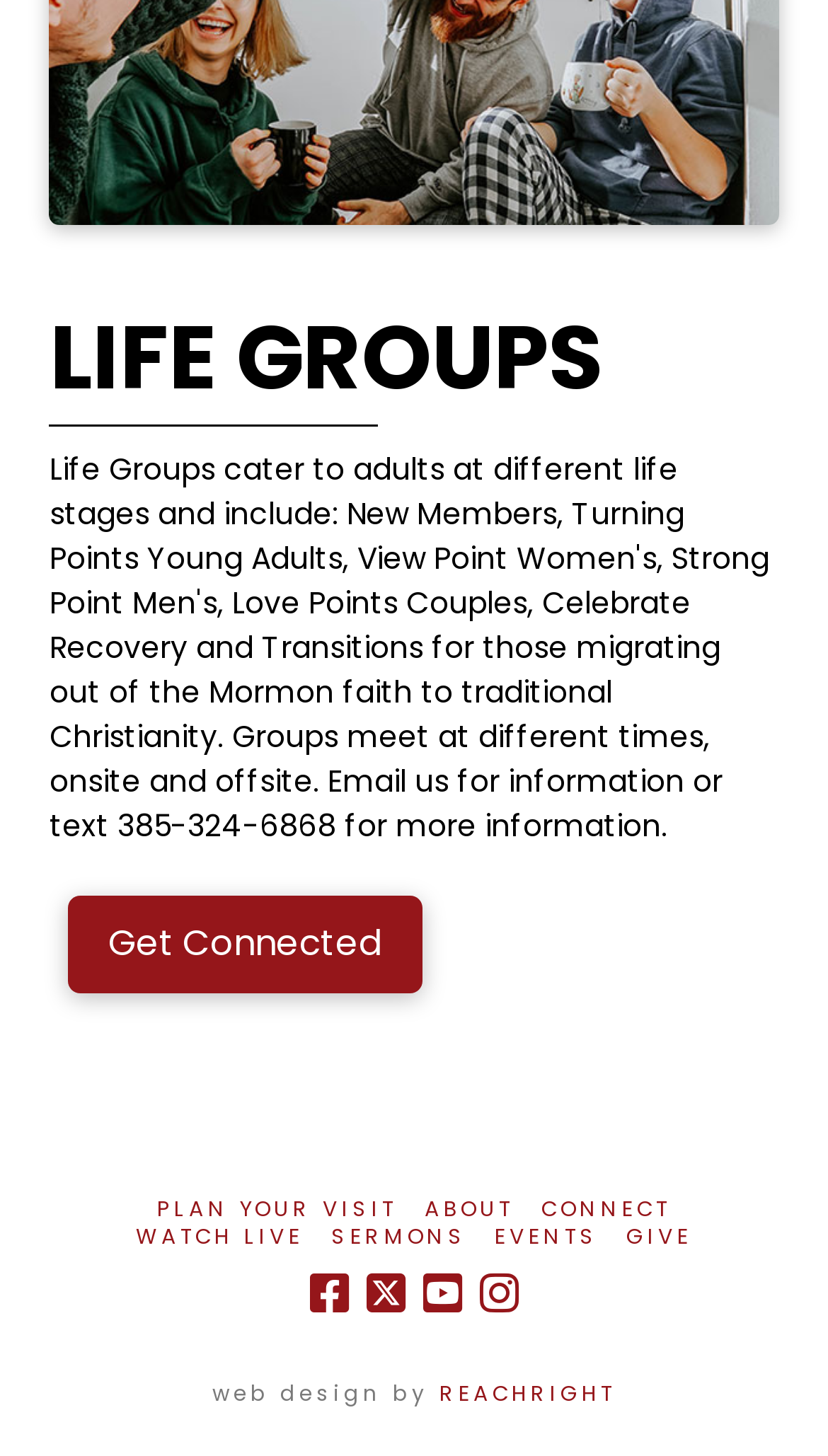Please pinpoint the bounding box coordinates for the region I should click to adhere to this instruction: "Visit Facebook page".

[0.375, 0.873, 0.421, 0.903]